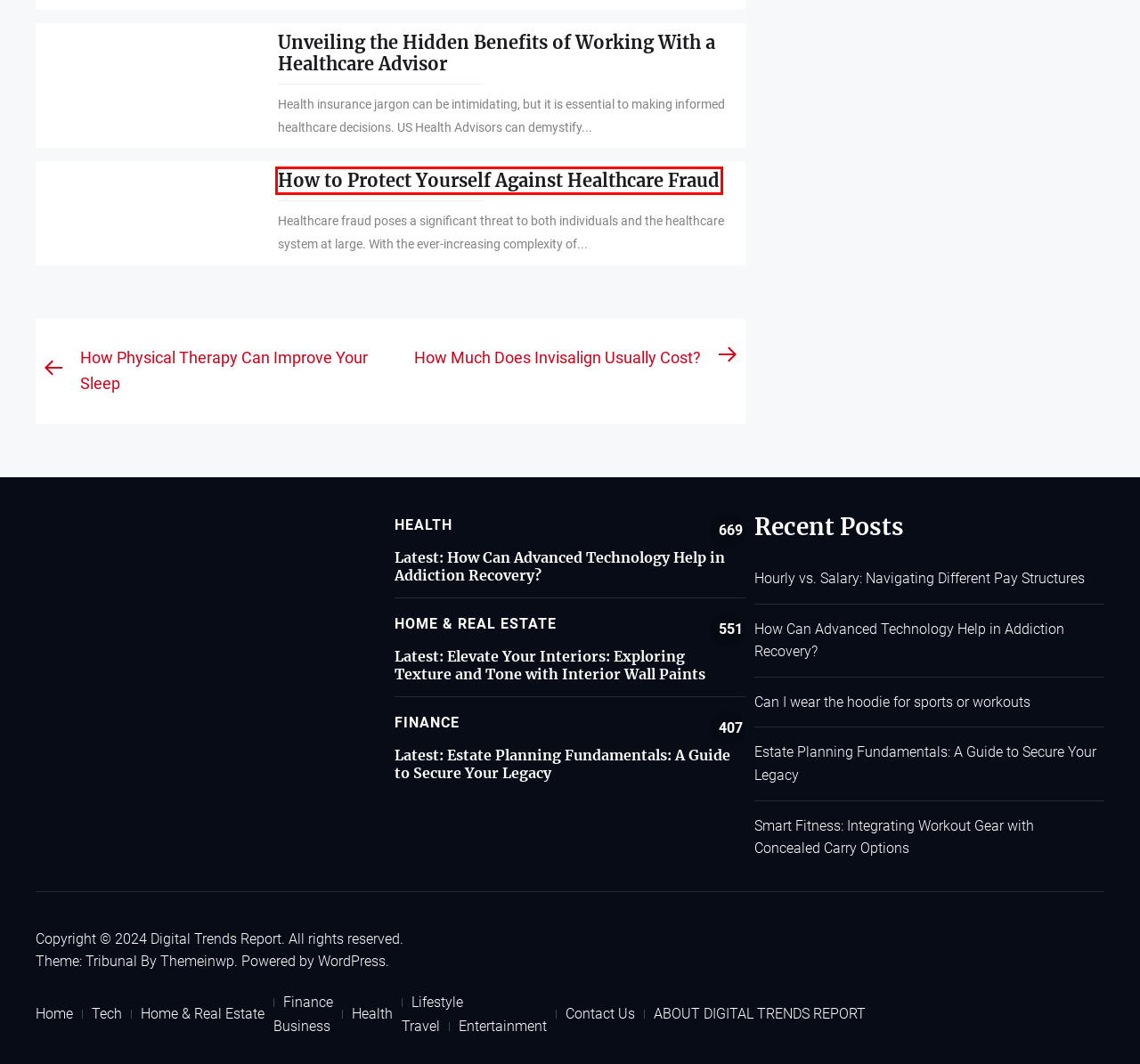You are given a screenshot of a webpage within which there is a red rectangle bounding box. Please choose the best webpage description that matches the new webpage after clicking the selected element in the bounding box. Here are the options:
A. Blog Tool, Publishing Platform, and CMS – WordPress.org
B. Elevate Your Interiors: Exploring Texture and Tone with Interior Wall Paints - Digital Trends Report
C. Business Archives - Digital Trends Report
D. Entertainment Archives - Digital Trends Report
E. How to Protect Yourself Against Healthcare Fraud - Digital Trends Report
F. Finance Archives - Digital Trends Report
G. General Building Contractors Near Me: Choosing the Right Home Builder - Digital Trends Report
H. Travel Archives - Digital Trends Report

E